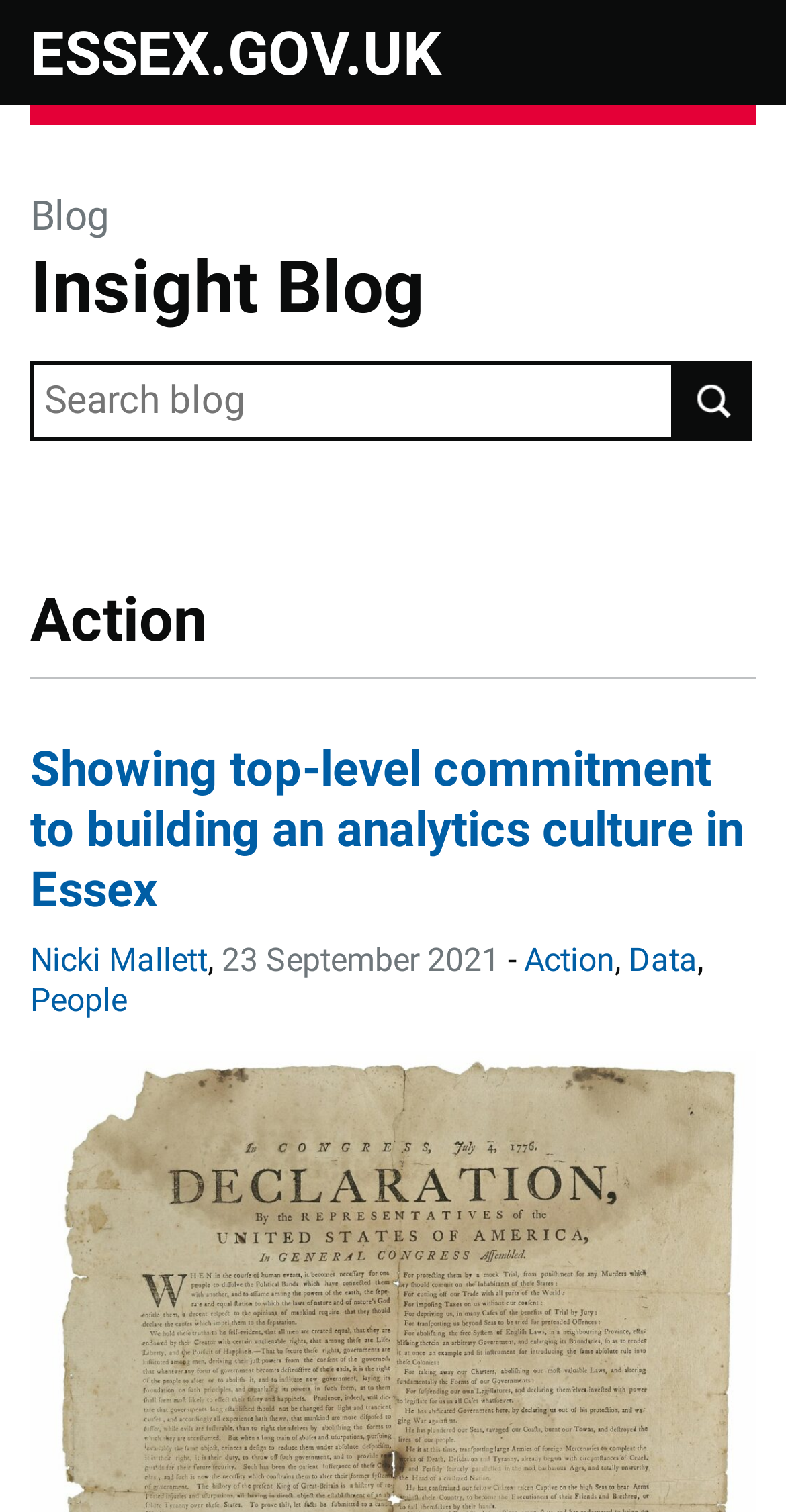Please determine the bounding box coordinates for the element with the description: "Nicki Mallett".

[0.038, 0.622, 0.264, 0.647]